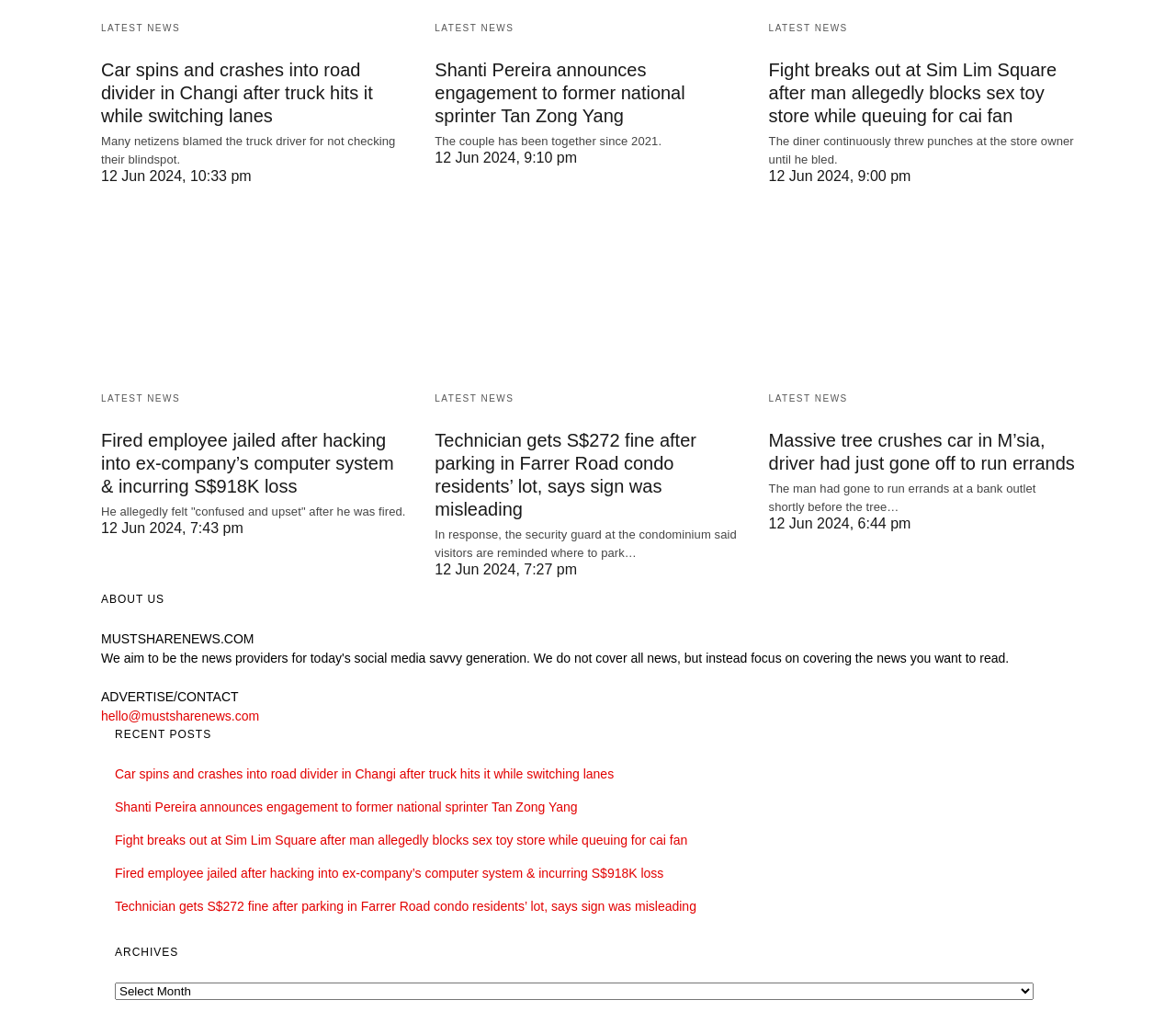Can you give a comprehensive explanation to the question given the content of the image?
What is the purpose of the 'ABOUT US' section?

Based on the heading element with the text 'ABOUT US', I inferred that this section is intended to provide information about the website, its purpose, and possibly its creators.